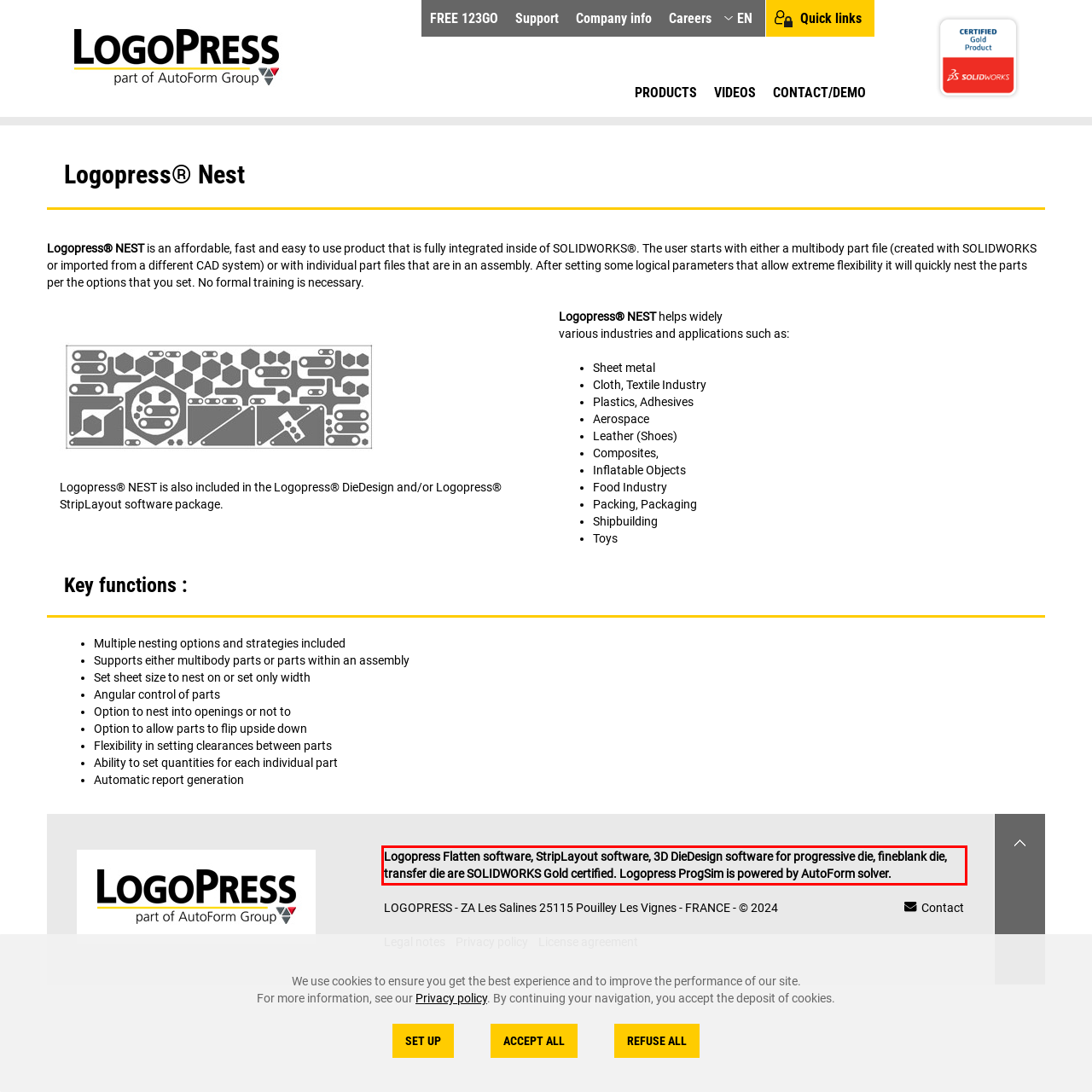Using the webpage screenshot, recognize and capture the text within the red bounding box.

Logopress Flatten software, StripLayout software, 3D DieDesign software for progressive die, fineblank die, transfer die are SOLIDWORKS Gold certified. Logopress ProgSim is powered by AutoForm solver.